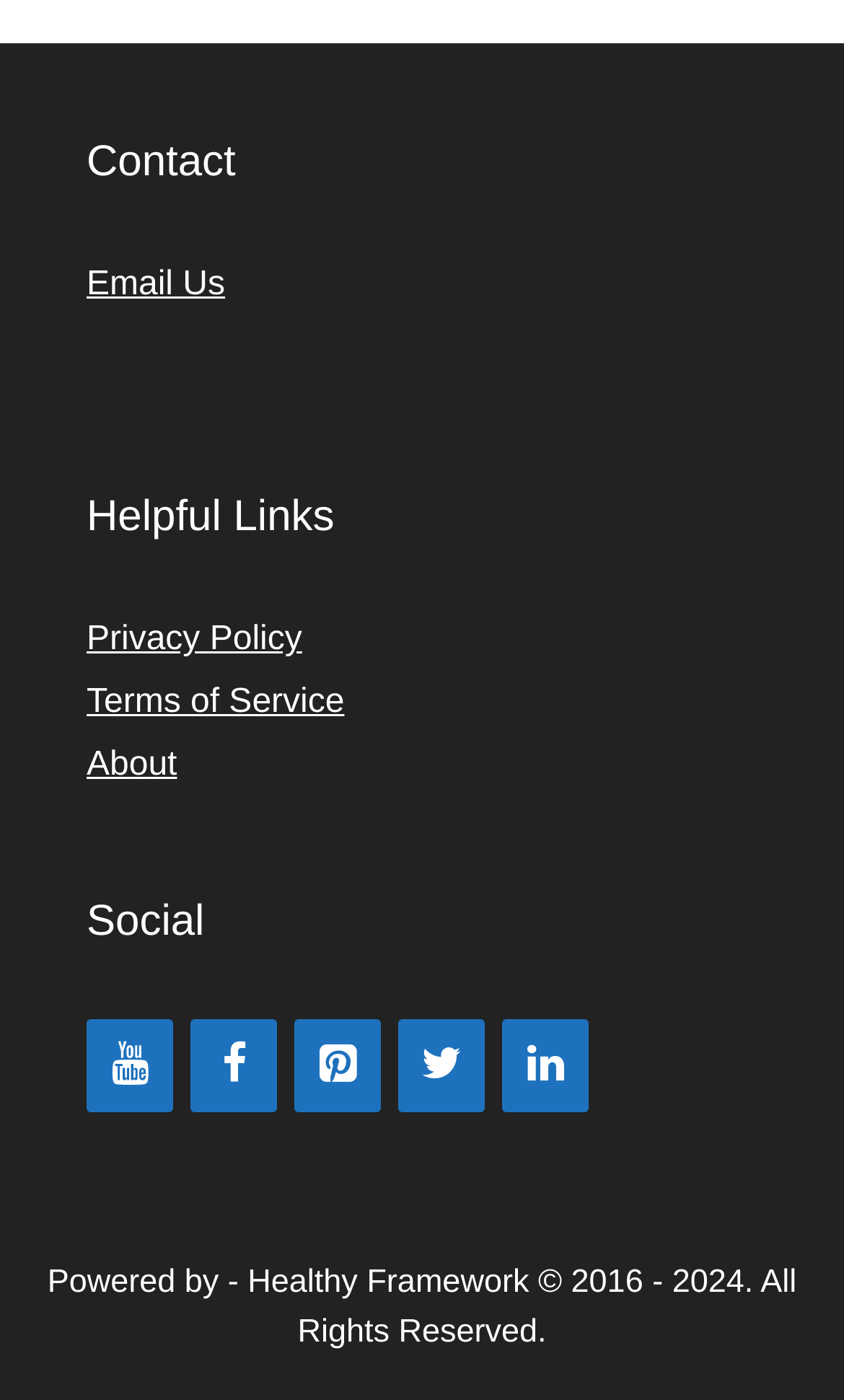Give a short answer using one word or phrase for the question:
What is the name of the framework that powers this website?

Healthy Framework